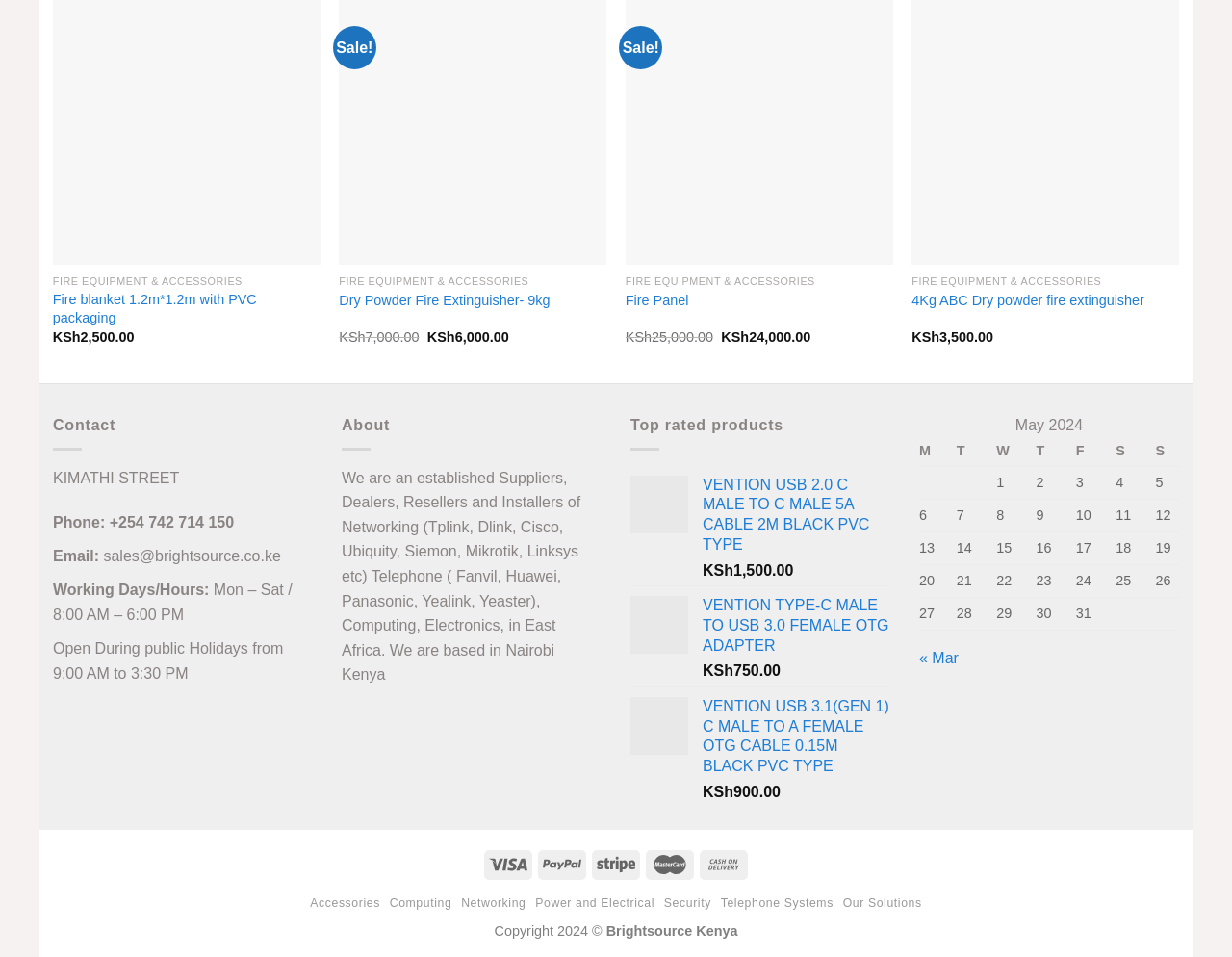Indicate the bounding box coordinates of the clickable region to achieve the following instruction: "Contact the company through the 'sales@brightsource.co.ke' email."

[0.084, 0.573, 0.228, 0.59]